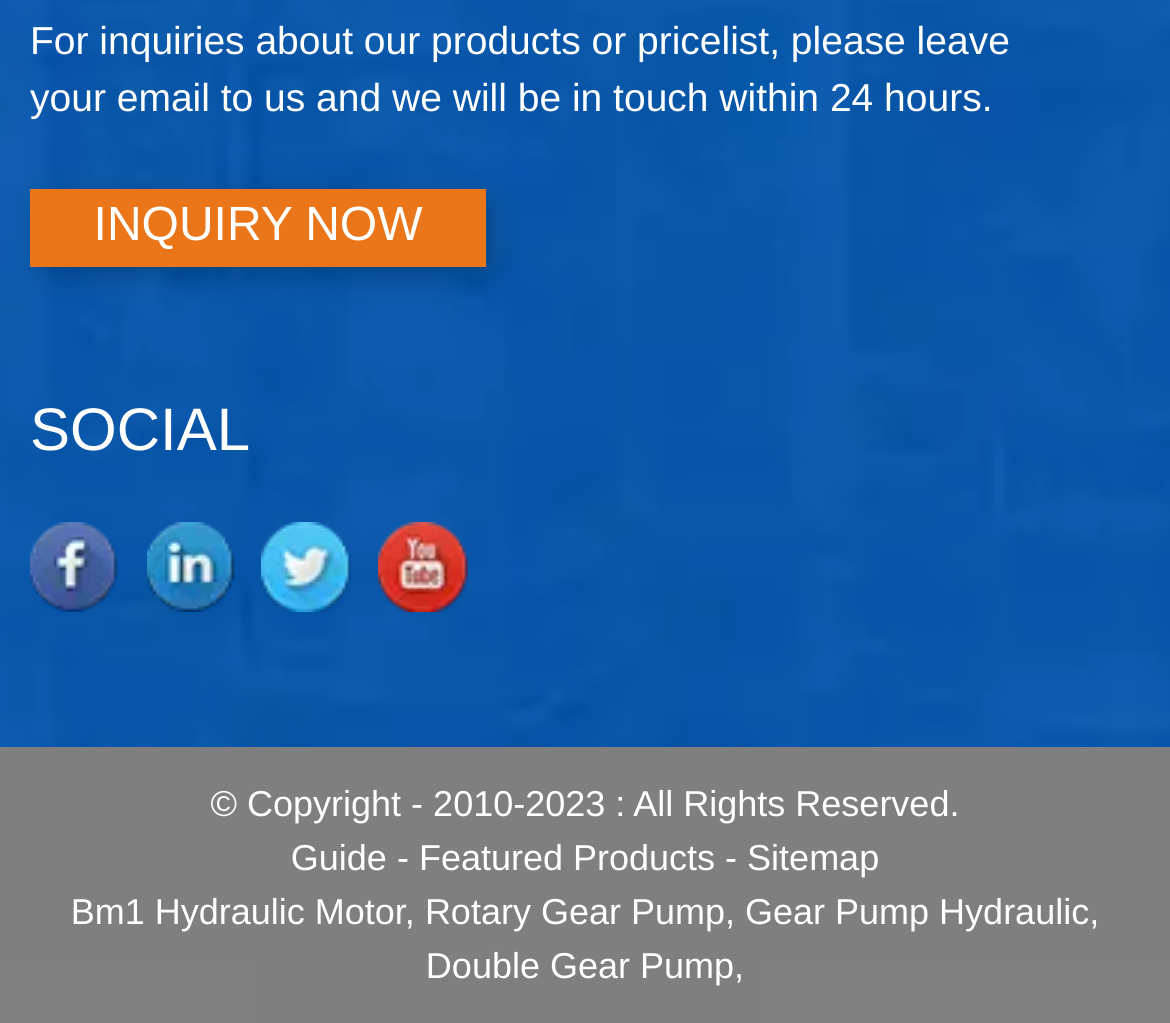Given the webpage screenshot and the description, determine the bounding box coordinates (top-left x, top-left y, bottom-right x, bottom-right y) that define the location of the UI element matching this description: Double Gear Pump

[0.364, 0.924, 0.627, 0.965]